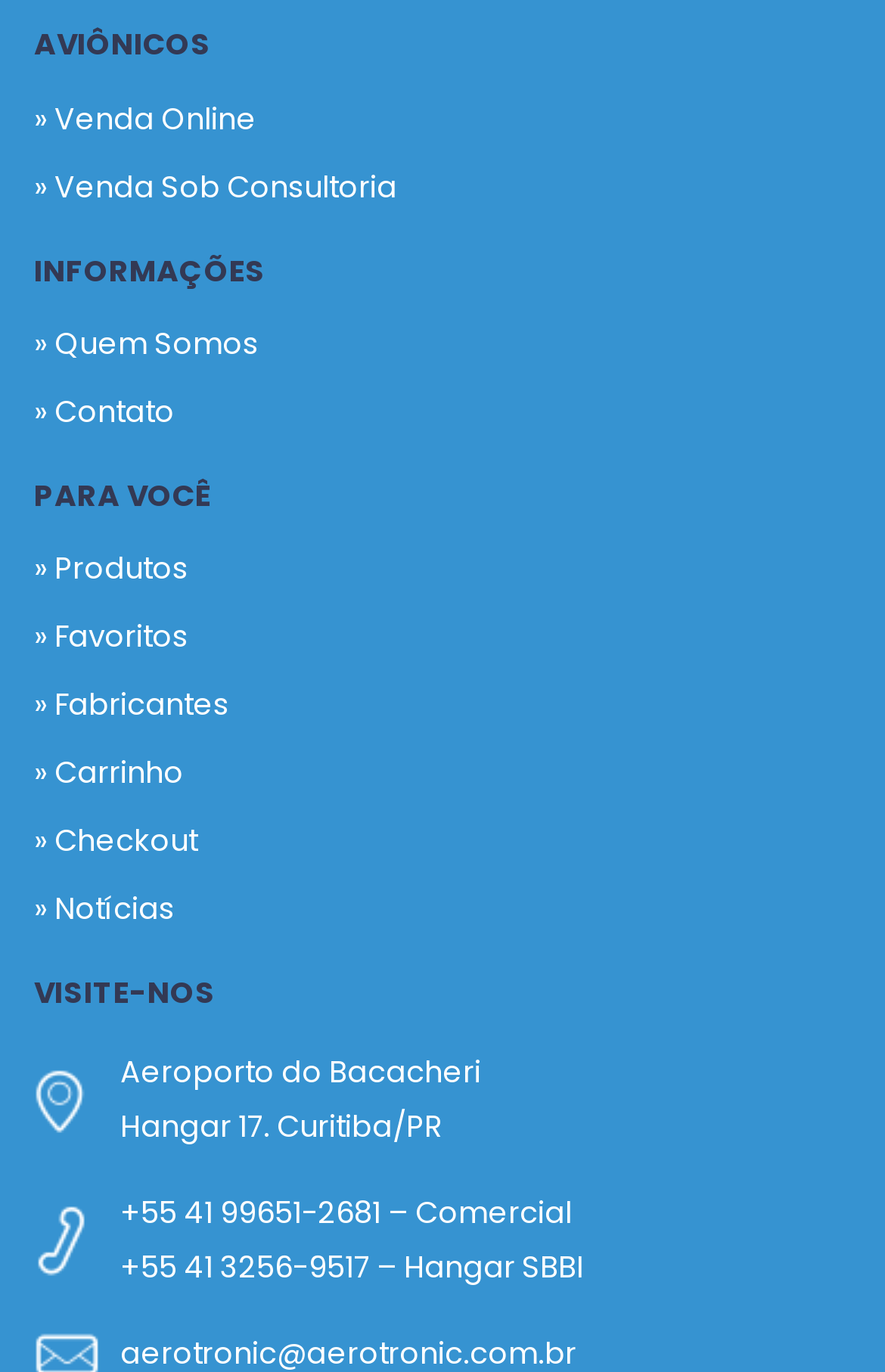Identify the bounding box coordinates for the element you need to click to achieve the following task: "Go to Venda Online". The coordinates must be four float values ranging from 0 to 1, formatted as [left, top, right, bottom].

[0.038, 0.071, 0.29, 0.102]